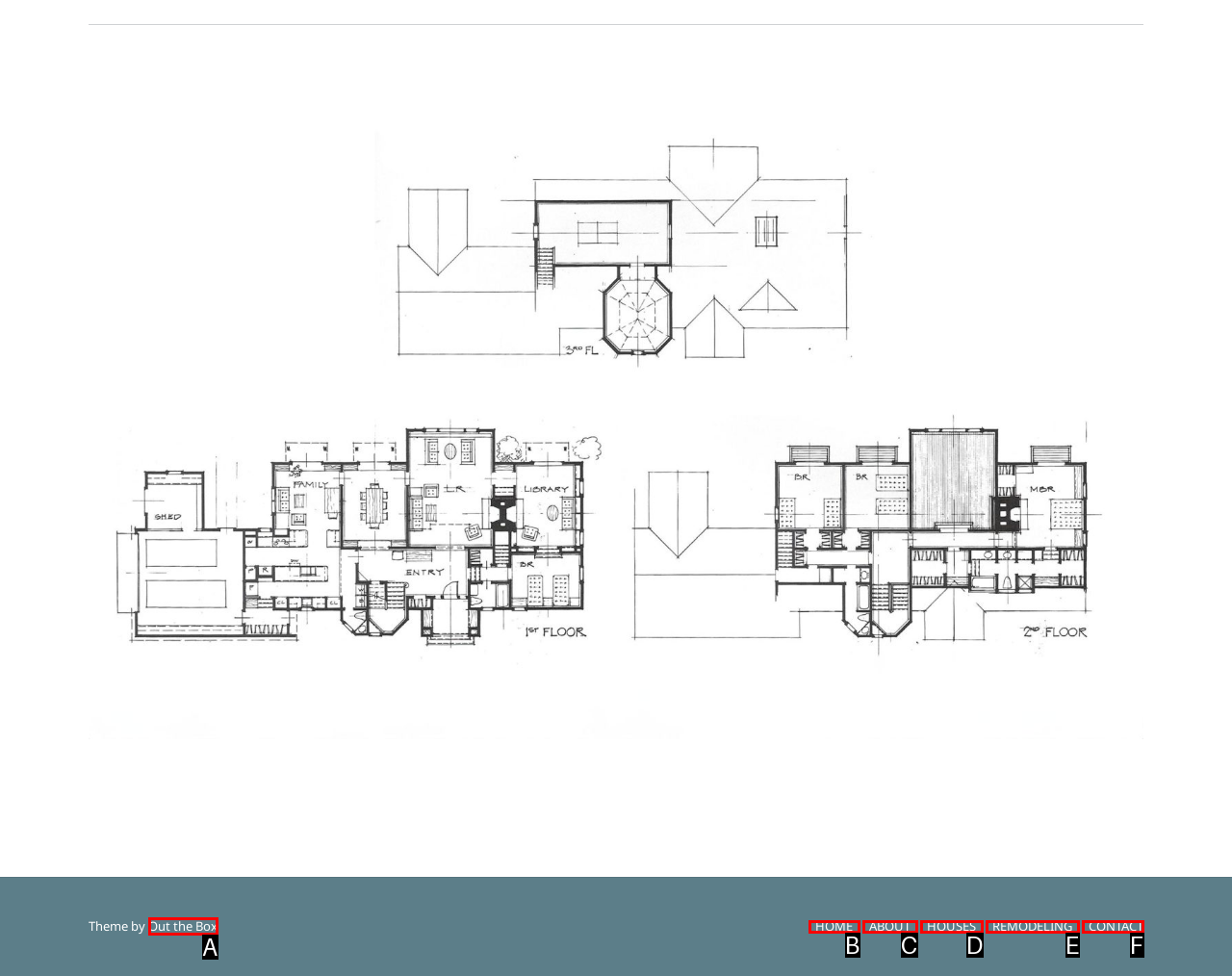From the given choices, determine which HTML element matches the description: REMODELING. Reply with the appropriate letter.

E